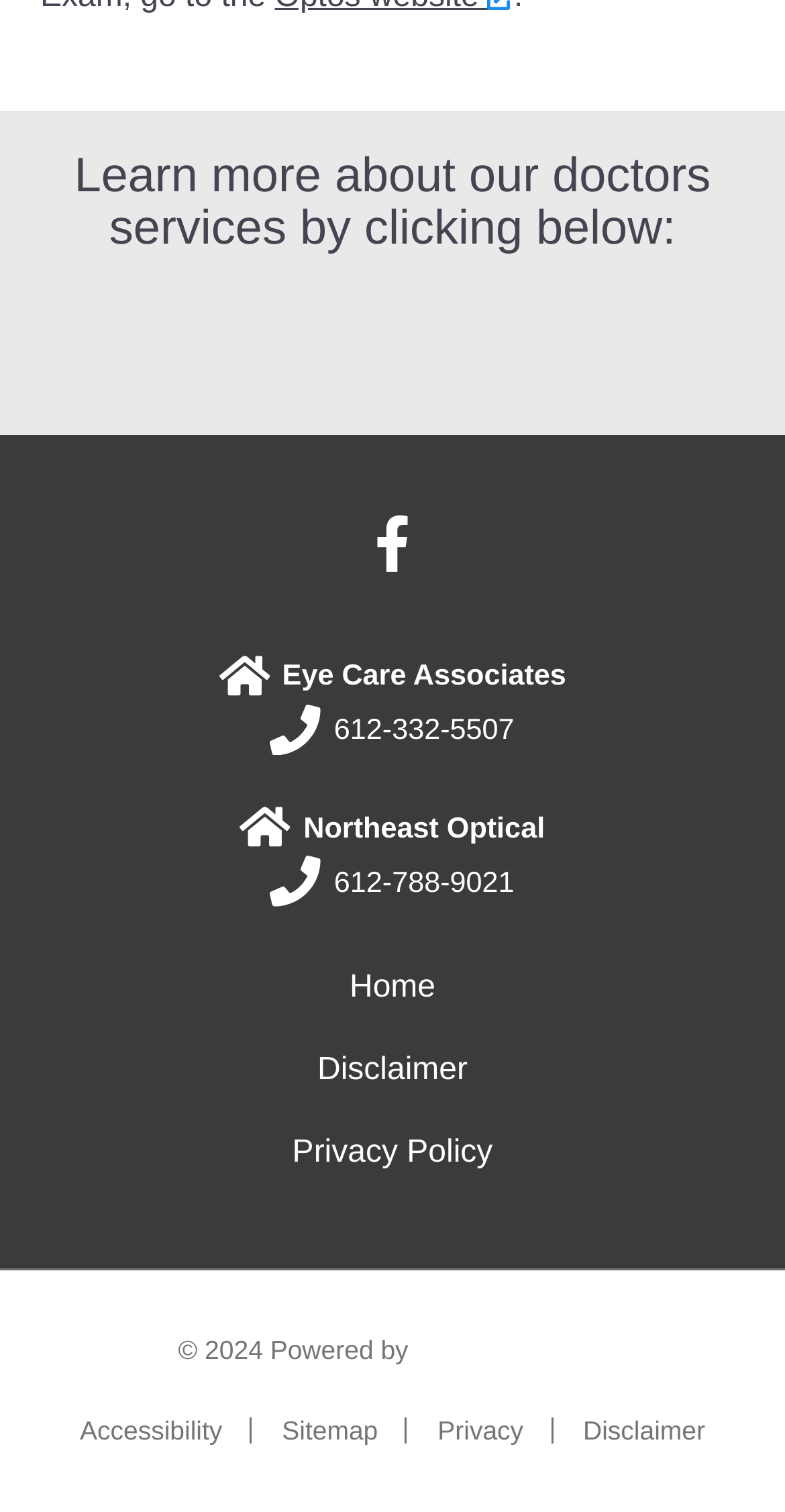Provide the bounding box coordinates for the area that should be clicked to complete the instruction: "Visit us on Facebook".

[0.464, 0.34, 0.536, 0.378]